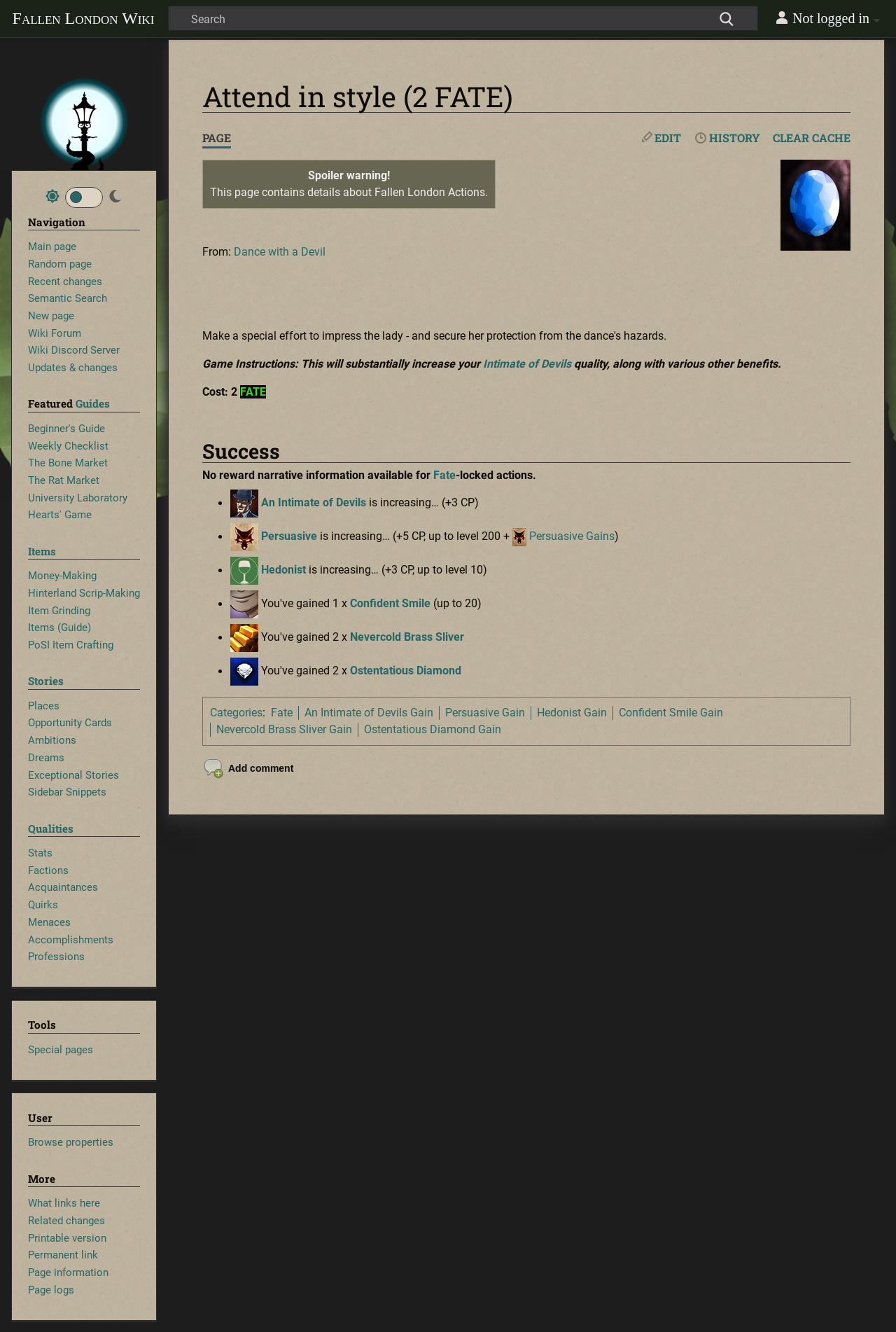Specify the bounding box coordinates of the area that needs to be clicked to achieve the following instruction: "Add a comment".

[0.226, 0.569, 0.332, 0.586]